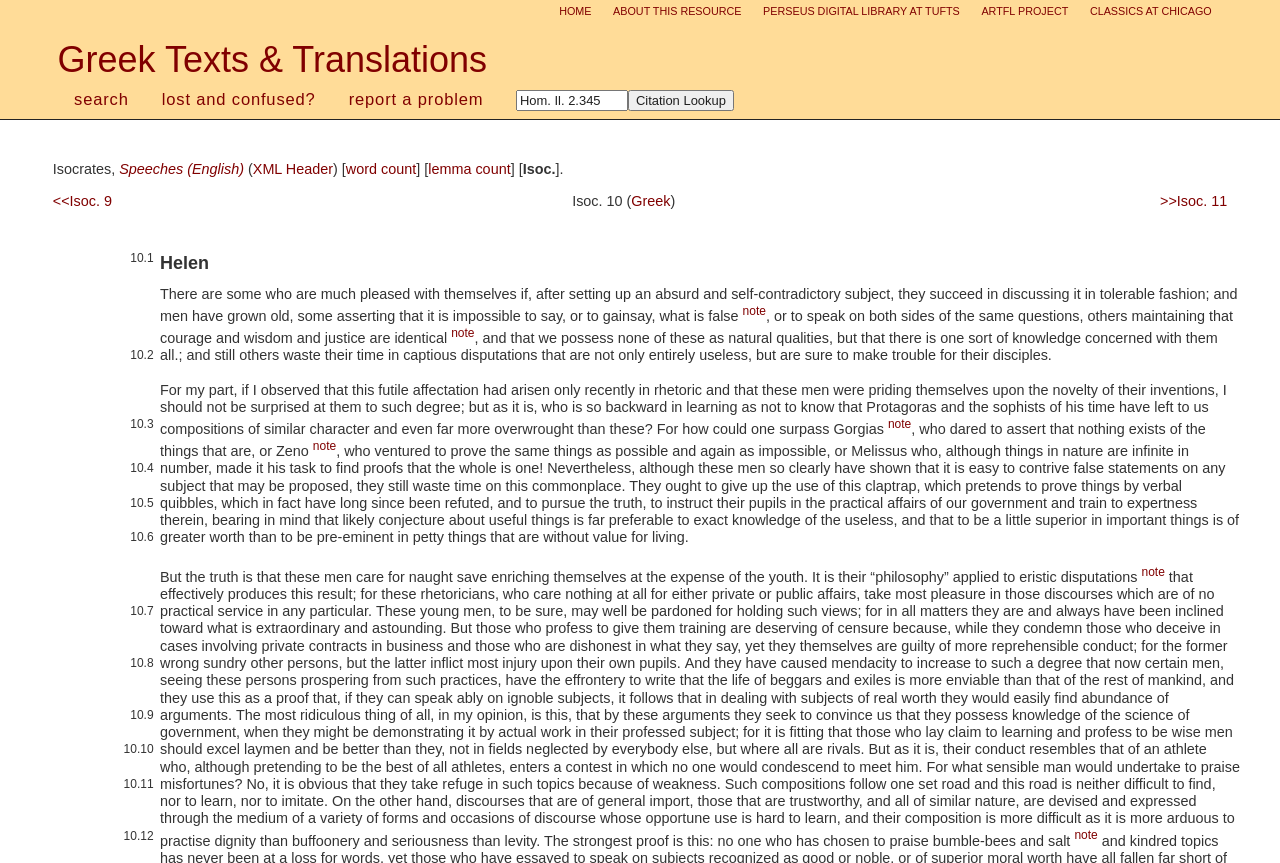Generate the text of the webpage's primary heading.

Greek Texts & Translations